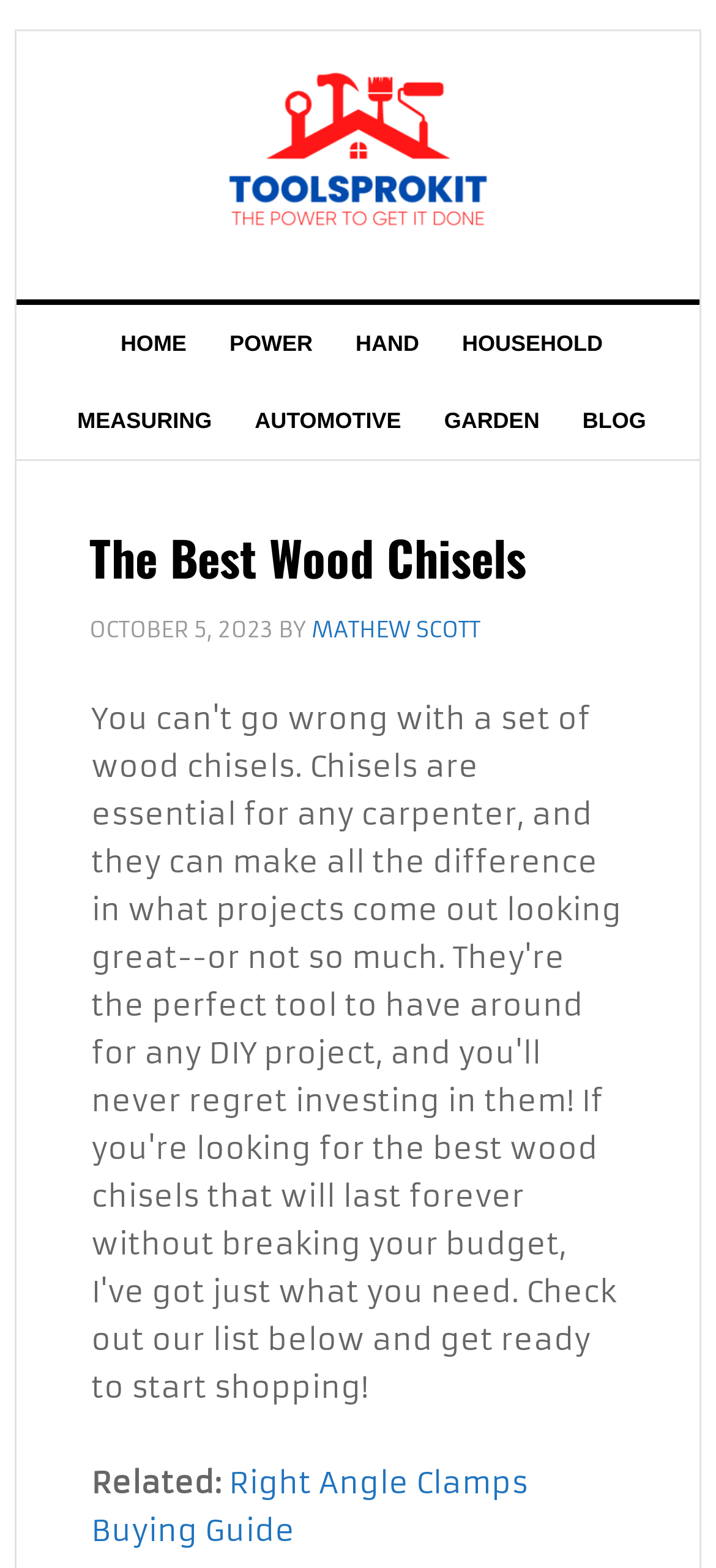Please give the bounding box coordinates of the area that should be clicked to fulfill the following instruction: "go to home page". The coordinates should be in the format of four float numbers from 0 to 1, i.e., [left, top, right, bottom].

[0.138, 0.194, 0.291, 0.244]